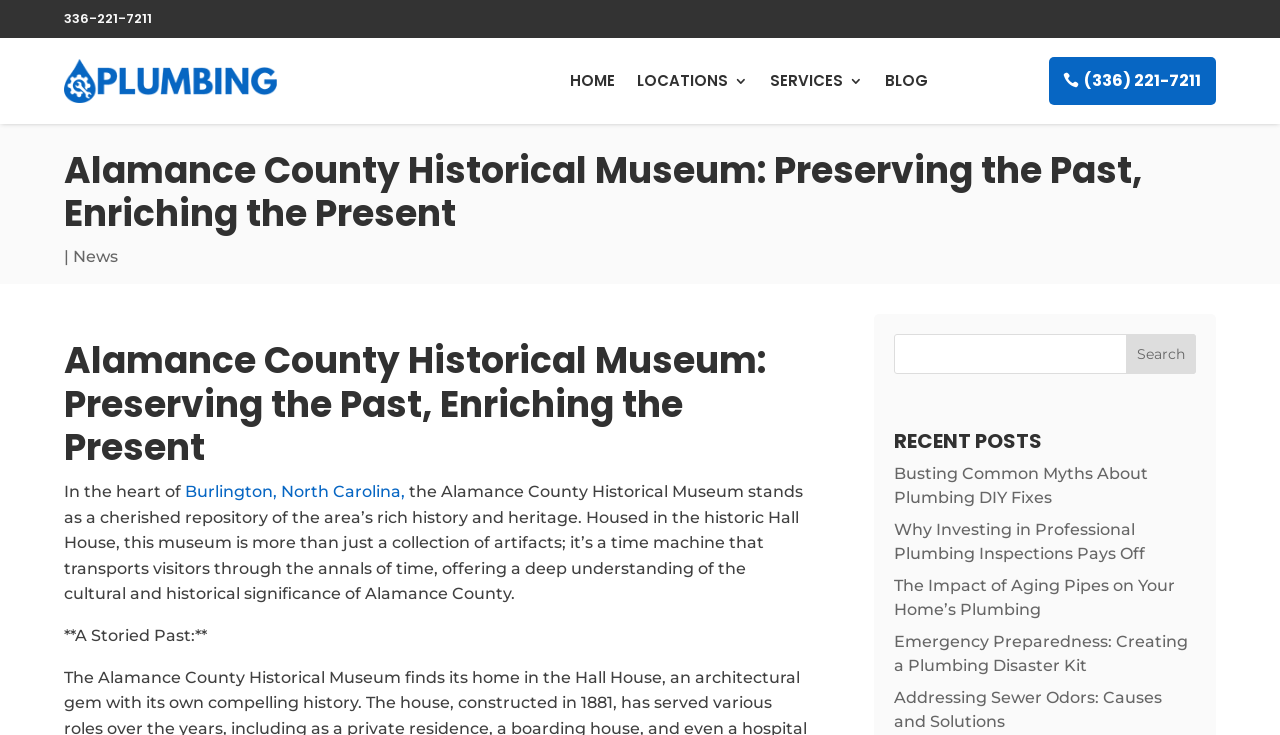Answer the following query concisely with a single word or phrase:
Is there a search function on the webpage?

Yes